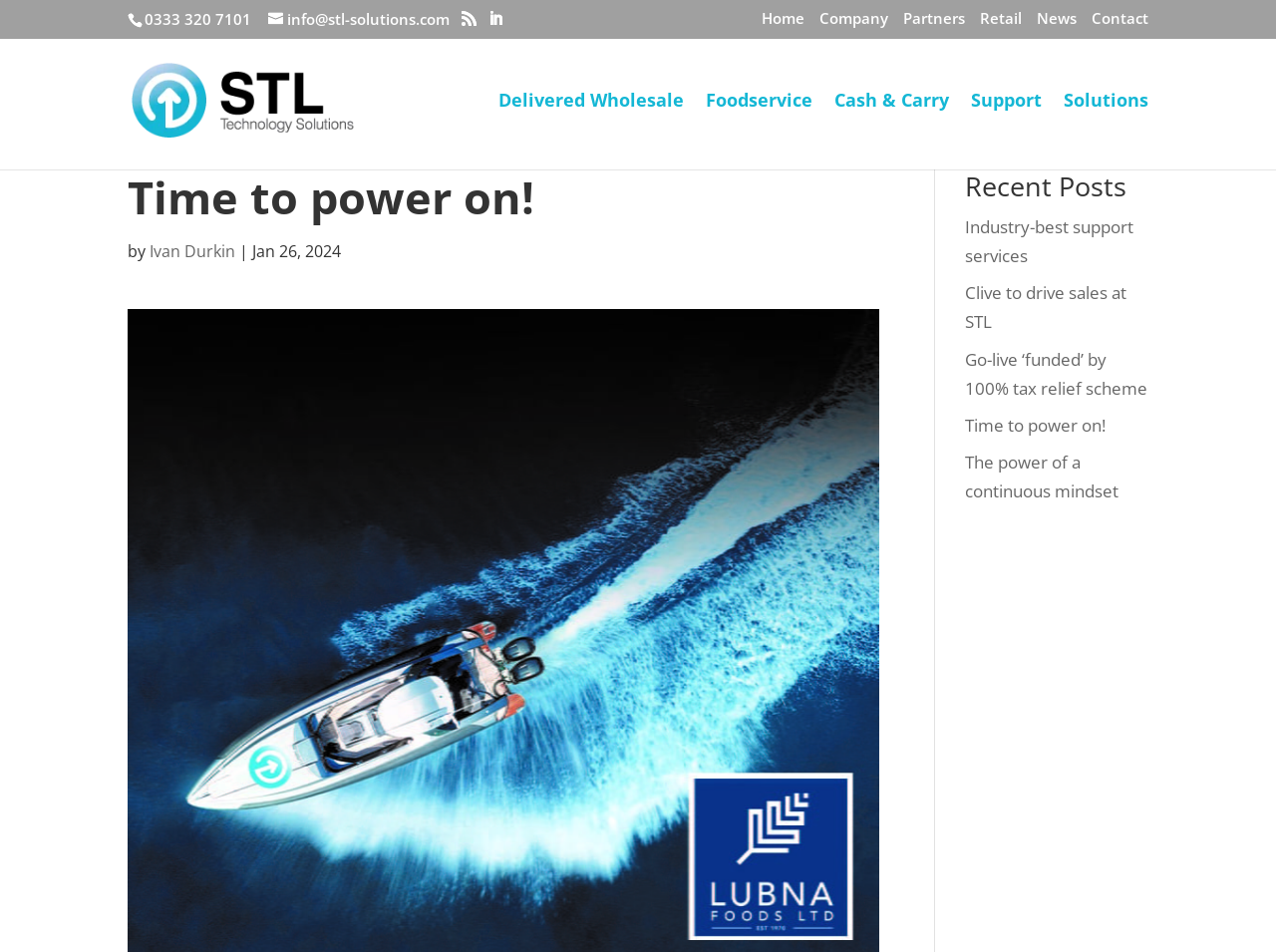What is the phone number on the top?
Provide a short answer using one word or a brief phrase based on the image.

0333 320 7101